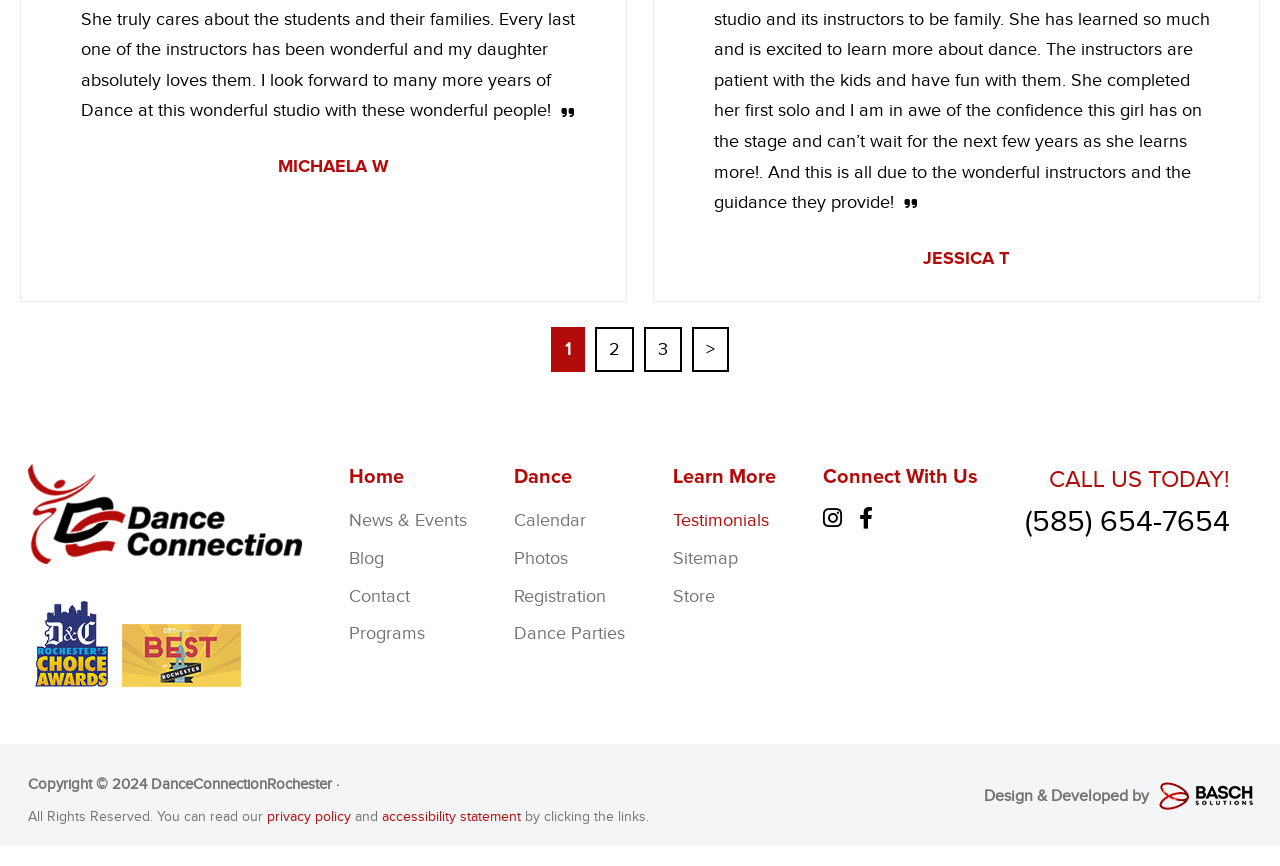What is the purpose of the 'Learn More' section?
Give a single word or phrase answer based on the content of the image.

To provide additional information